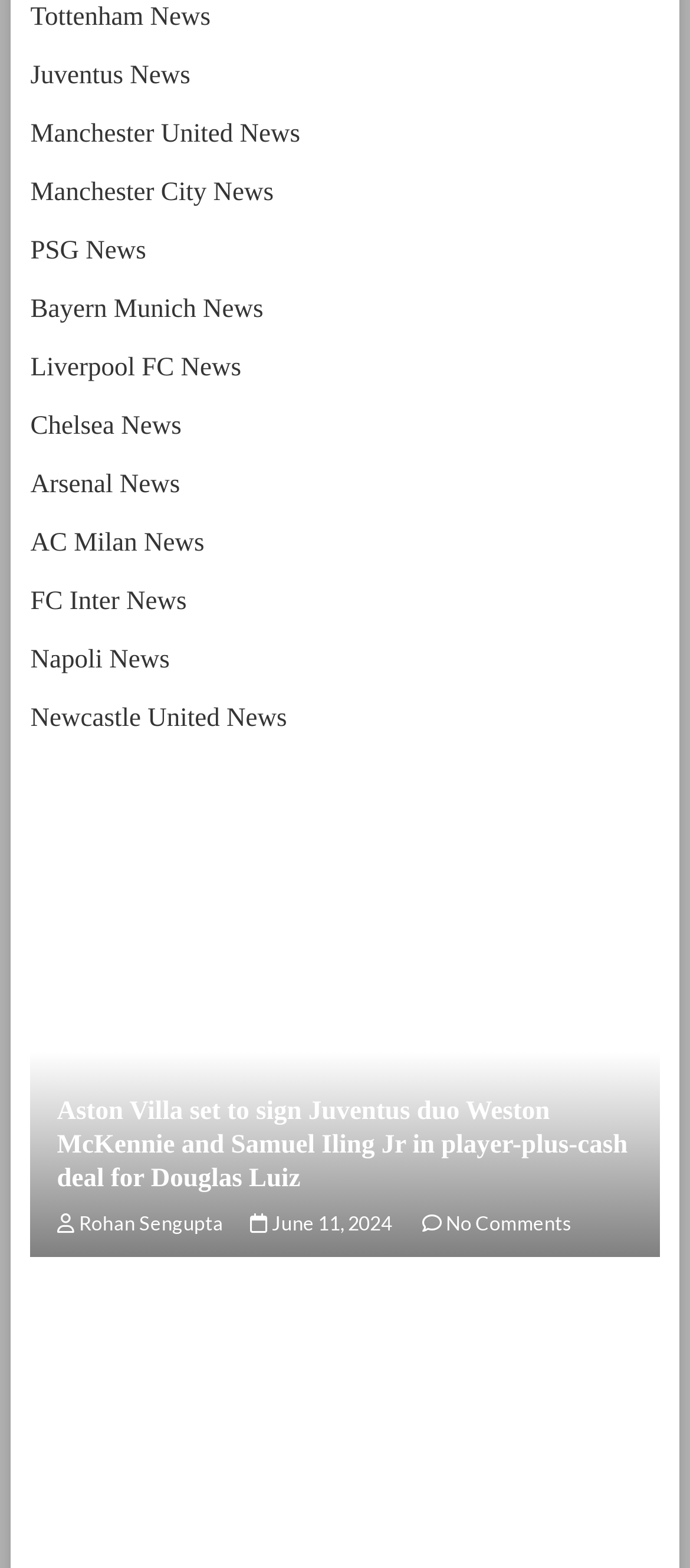What is the topic of the article?
Please use the visual content to give a single word or phrase answer.

Aston Villa signing Juventus duo